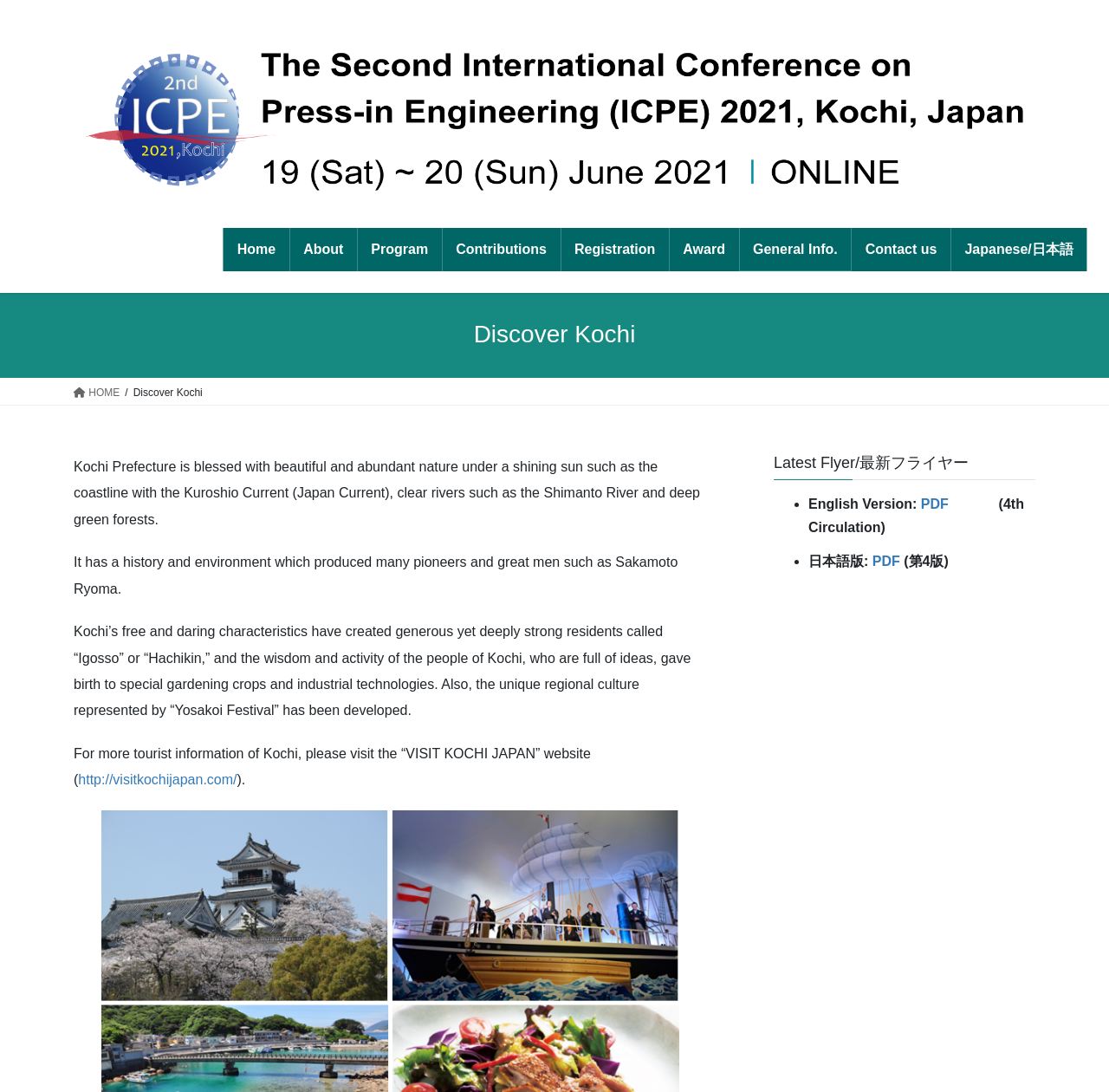Identify the bounding box coordinates of the area that should be clicked in order to complete the given instruction: "Check the 'About ICPE2021' page". The bounding box coordinates should be four float numbers between 0 and 1, i.e., [left, top, right, bottom].

[0.198, 0.248, 0.385, 0.289]